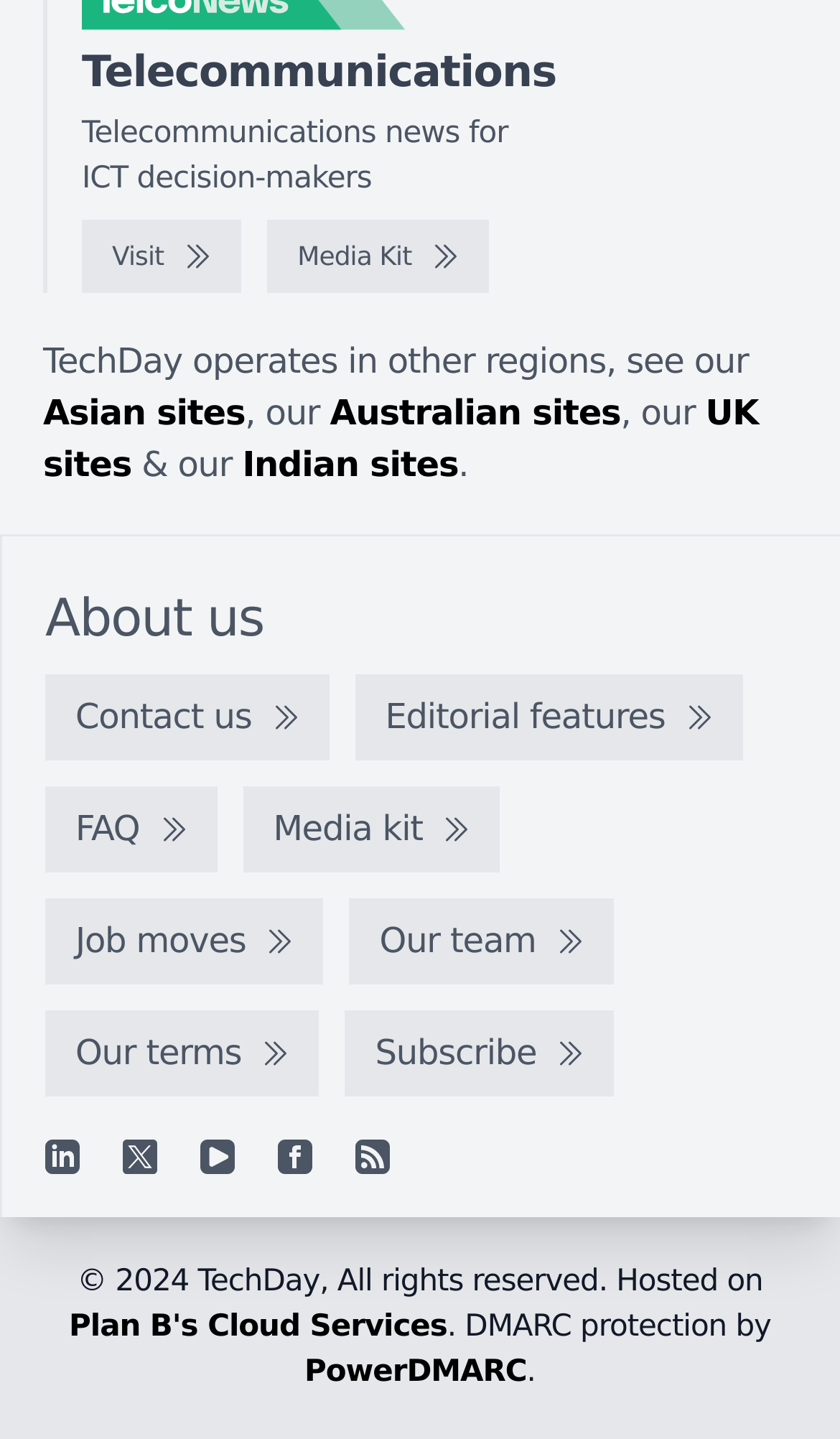Give a one-word or one-phrase response to the question:
How many social media links are available?

5